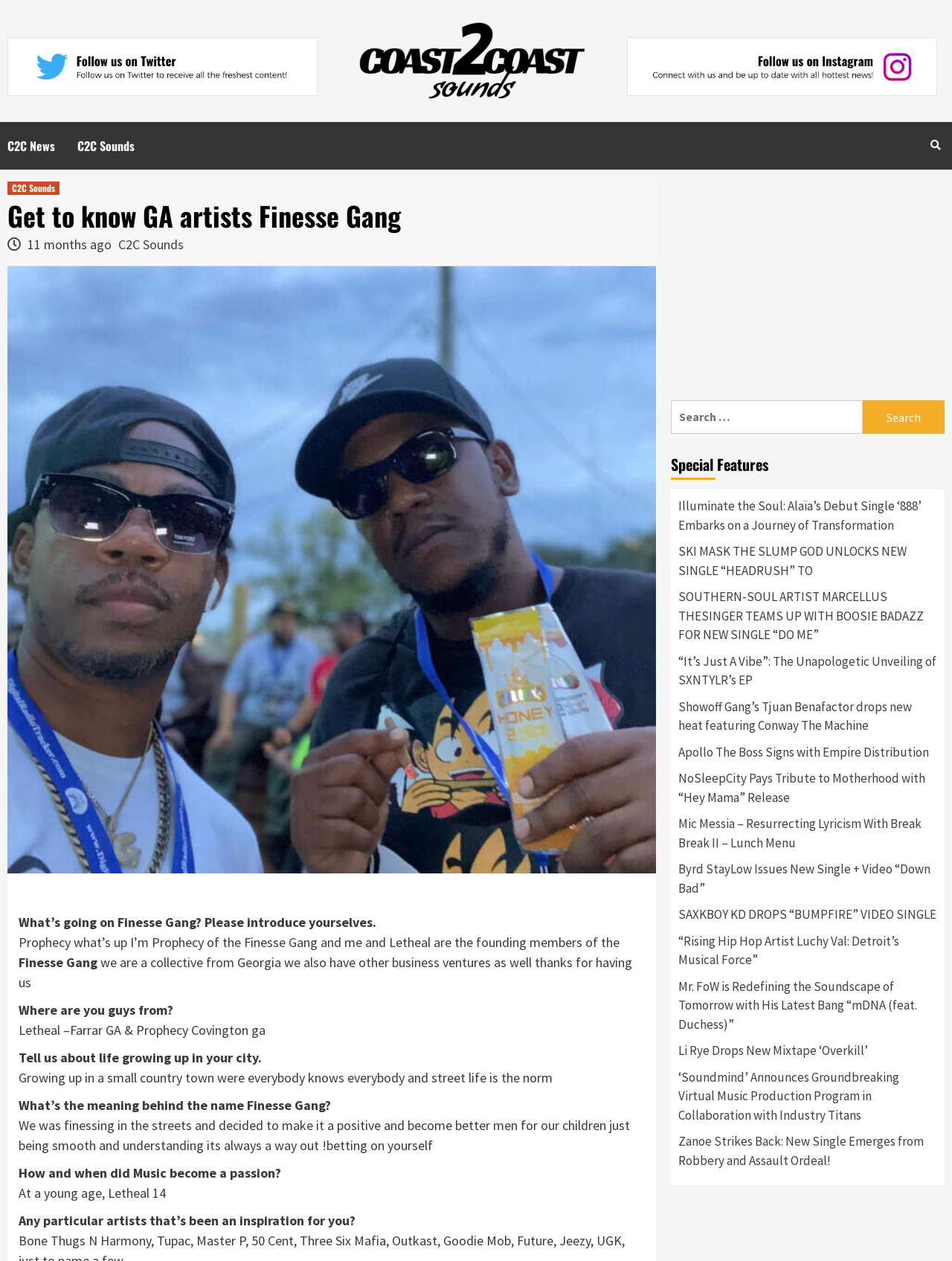Could you highlight the region that needs to be clicked to execute the instruction: "View Instagram profile"?

[0.659, 0.029, 0.984, 0.076]